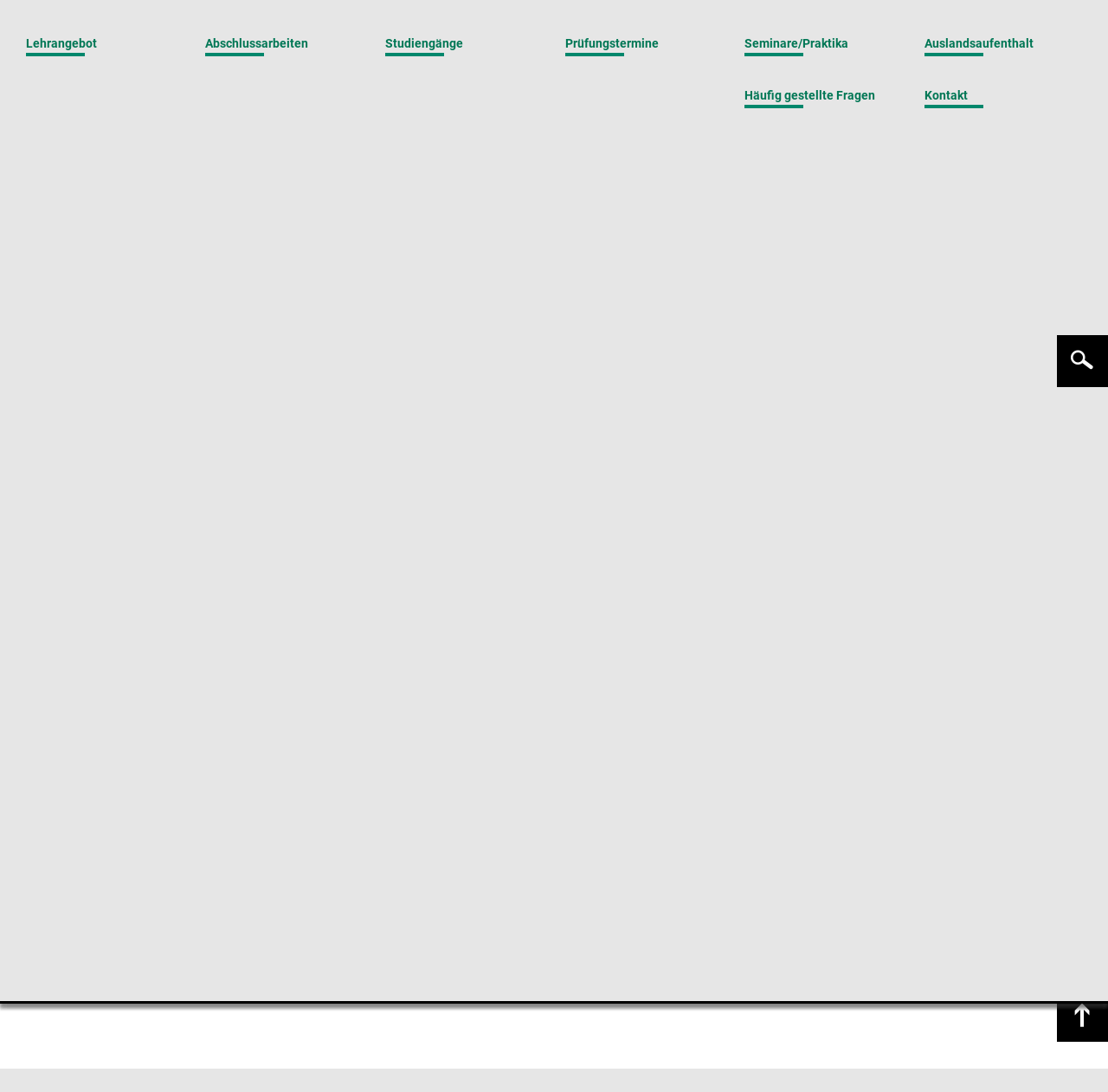Who are the authors of the publication?
Please answer the question with as much detail as possible using the screenshot.

The authors of the publication can be found in the main content area of the webpage, where it says 'Dieter Fensel, Richard Benjamins'.